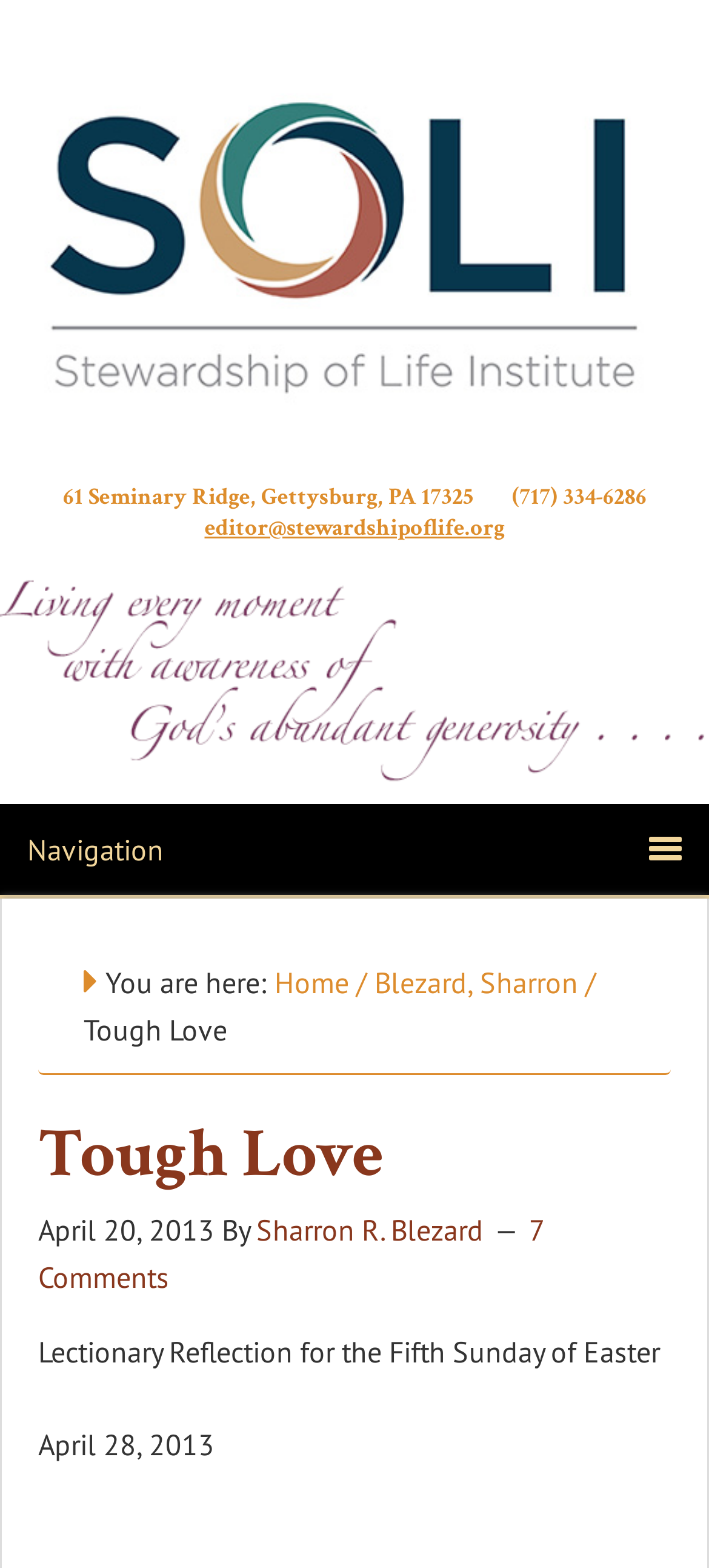Determine the bounding box for the UI element described here: "Stewardship of Life".

[0.013, 0.014, 0.987, 0.304]